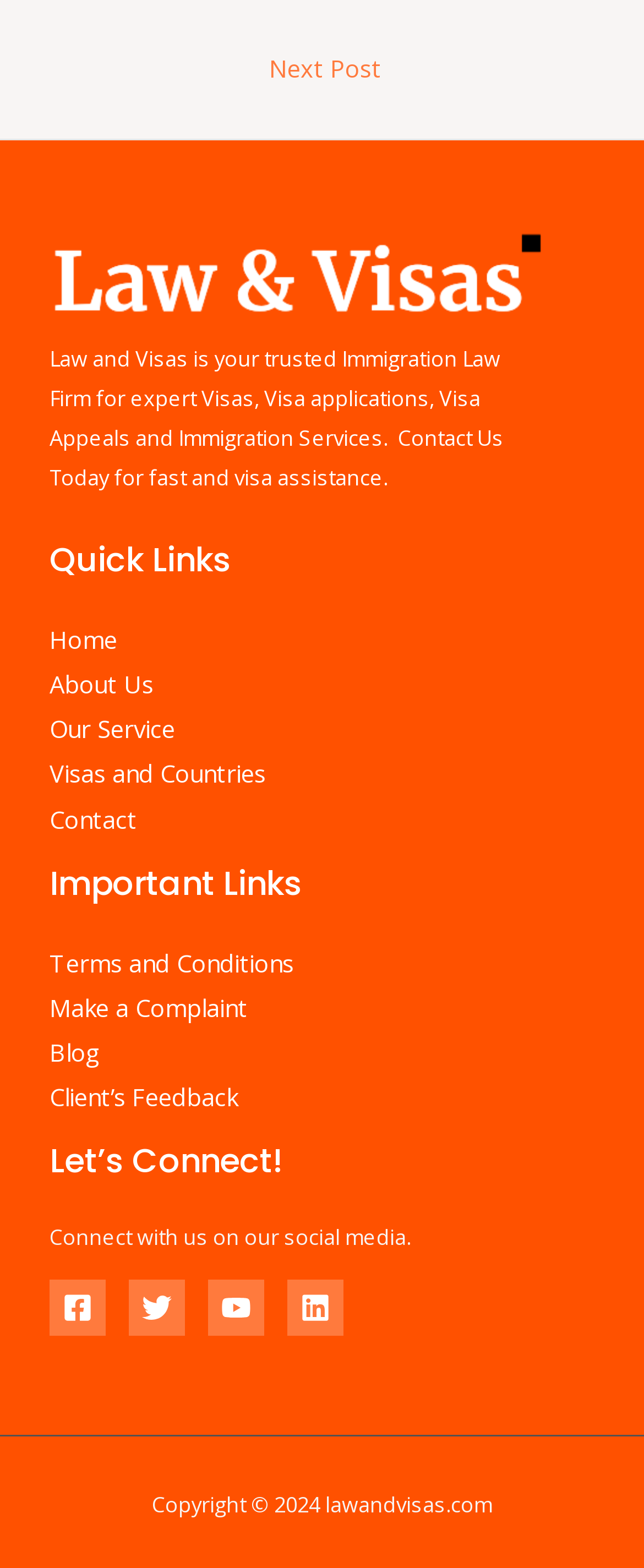Please provide the bounding box coordinates for the element that needs to be clicked to perform the following instruction: "Visit the 'Home' page". The coordinates should be given as four float numbers between 0 and 1, i.e., [left, top, right, bottom].

[0.077, 0.397, 0.182, 0.418]